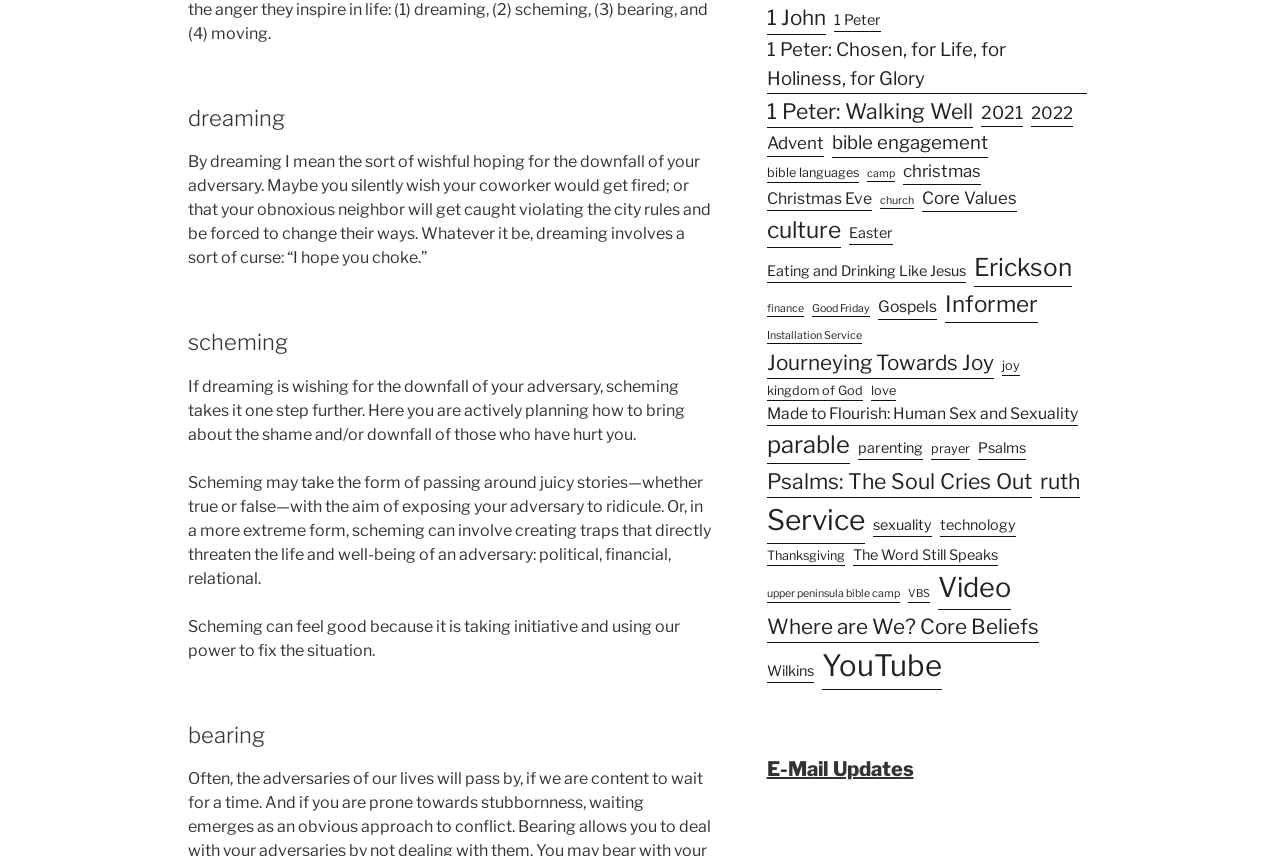Determine the bounding box coordinates for the area that should be clicked to carry out the following instruction: "click on 'E-Mail Updates'".

[0.599, 0.884, 0.714, 0.912]